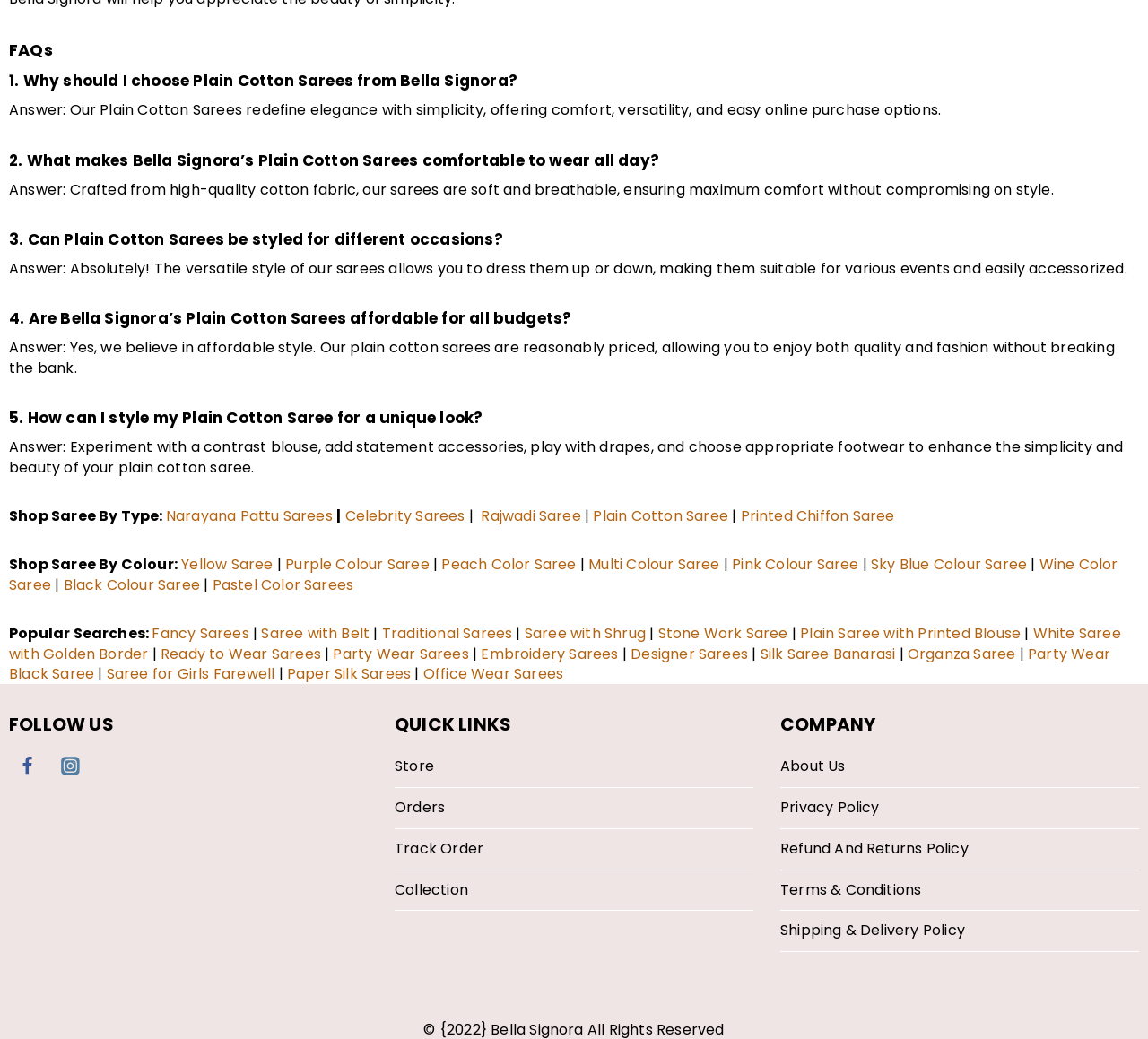What are the quick links available on this webpage?
Refer to the image and respond with a one-word or short-phrase answer.

Store, Orders, Track Order, Collection